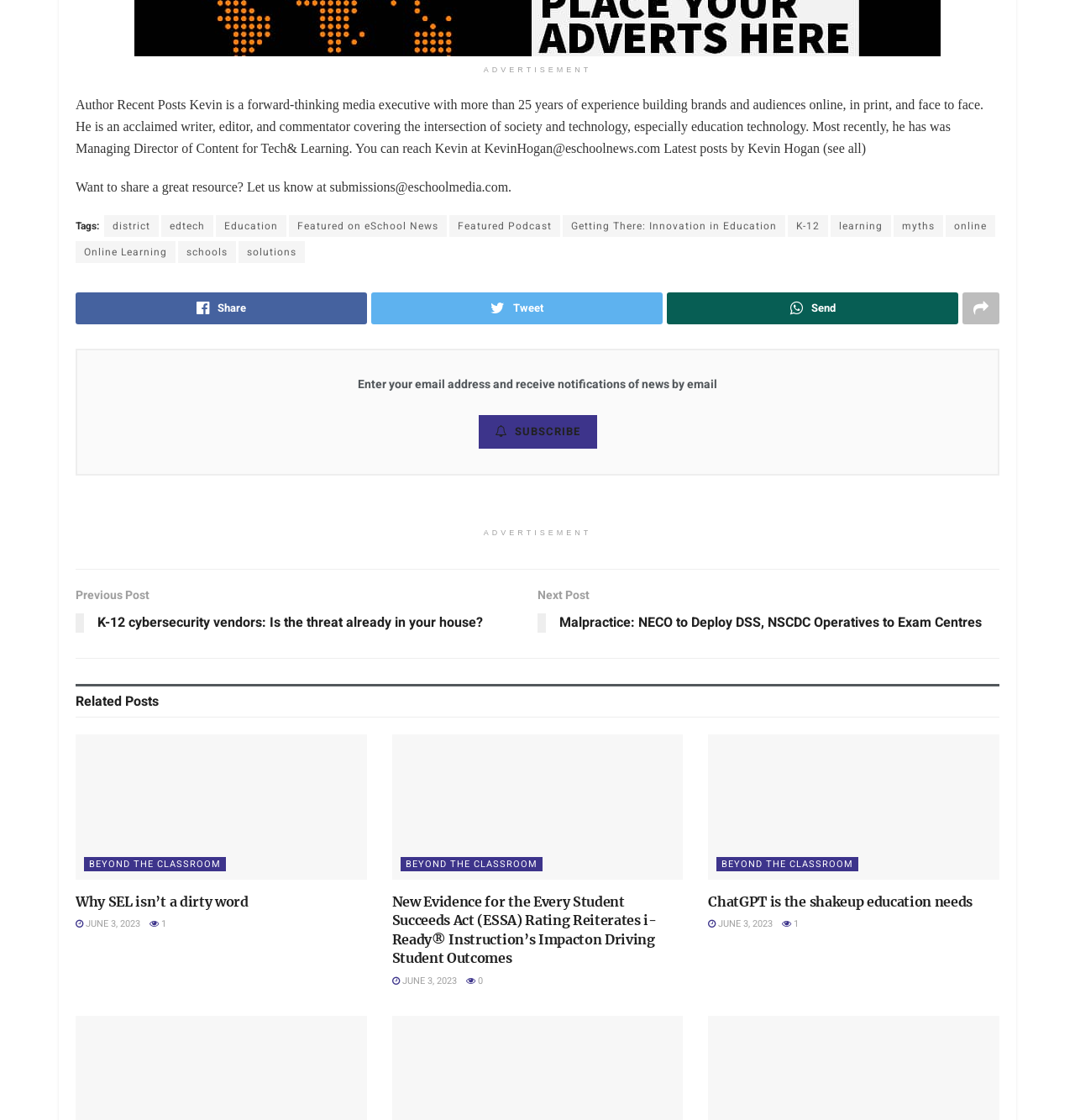Determine the bounding box coordinates for the area you should click to complete the following instruction: "Share the post on social media".

[0.07, 0.261, 0.341, 0.289]